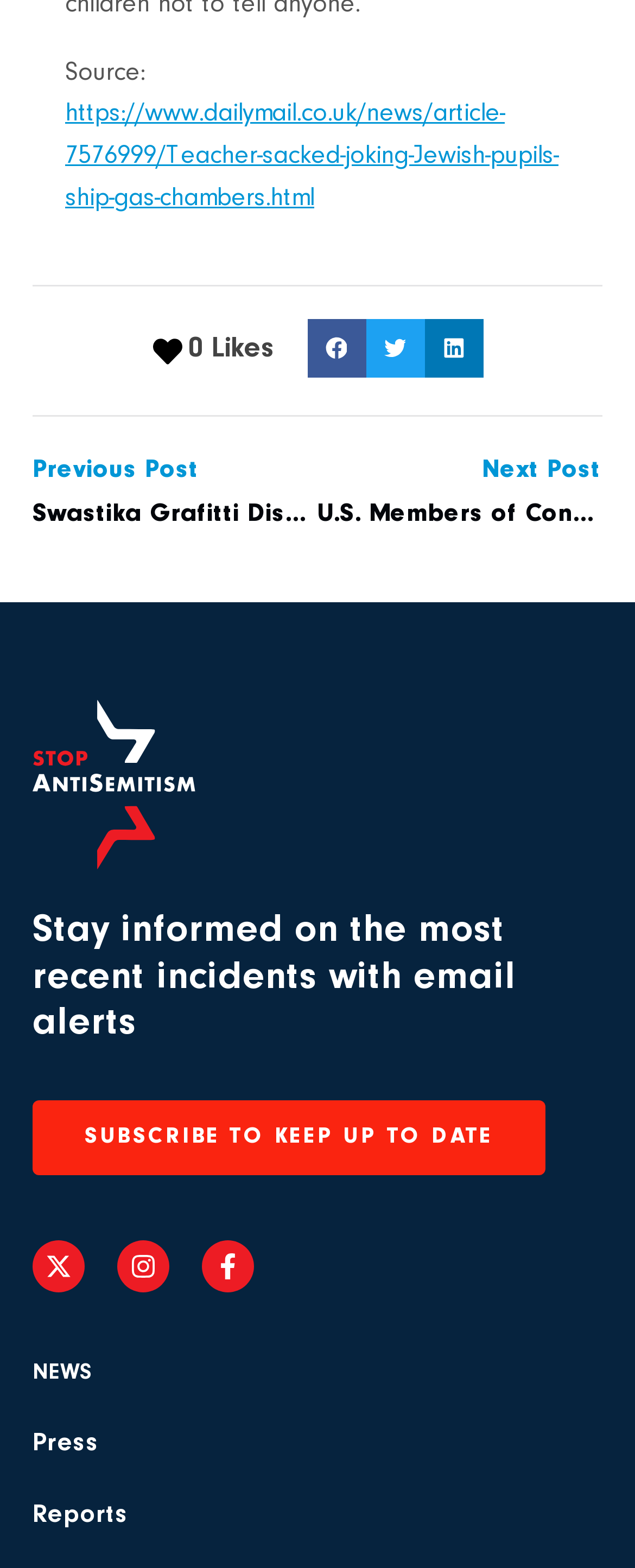For the element described, predict the bounding box coordinates as (top-left x, top-left y, bottom-right x, bottom-right y). All values should be between 0 and 1. Element description: https://www.dailymail.co.uk/news/article-7576999/Teacher-sacked-joking-Jewish-pupils-ship-gas-chambers.html

[0.103, 0.065, 0.879, 0.135]